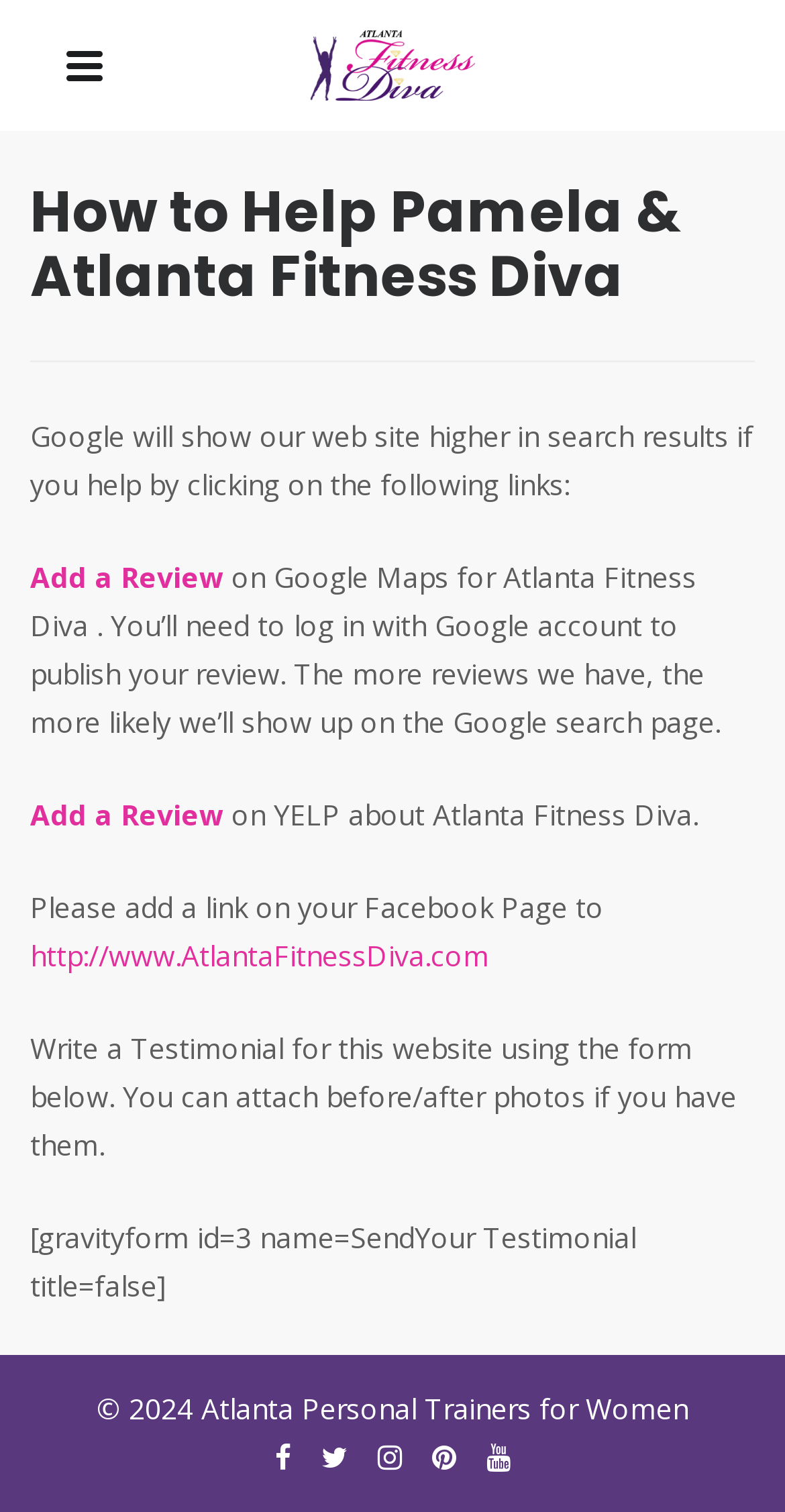Provide the bounding box coordinates in the format (top-left x, top-left y, bottom-right x, bottom-right y). All values are floating point numbers between 0 and 1. Determine the bounding box coordinate of the UI element described as: Add a Review

[0.038, 0.369, 0.295, 0.394]